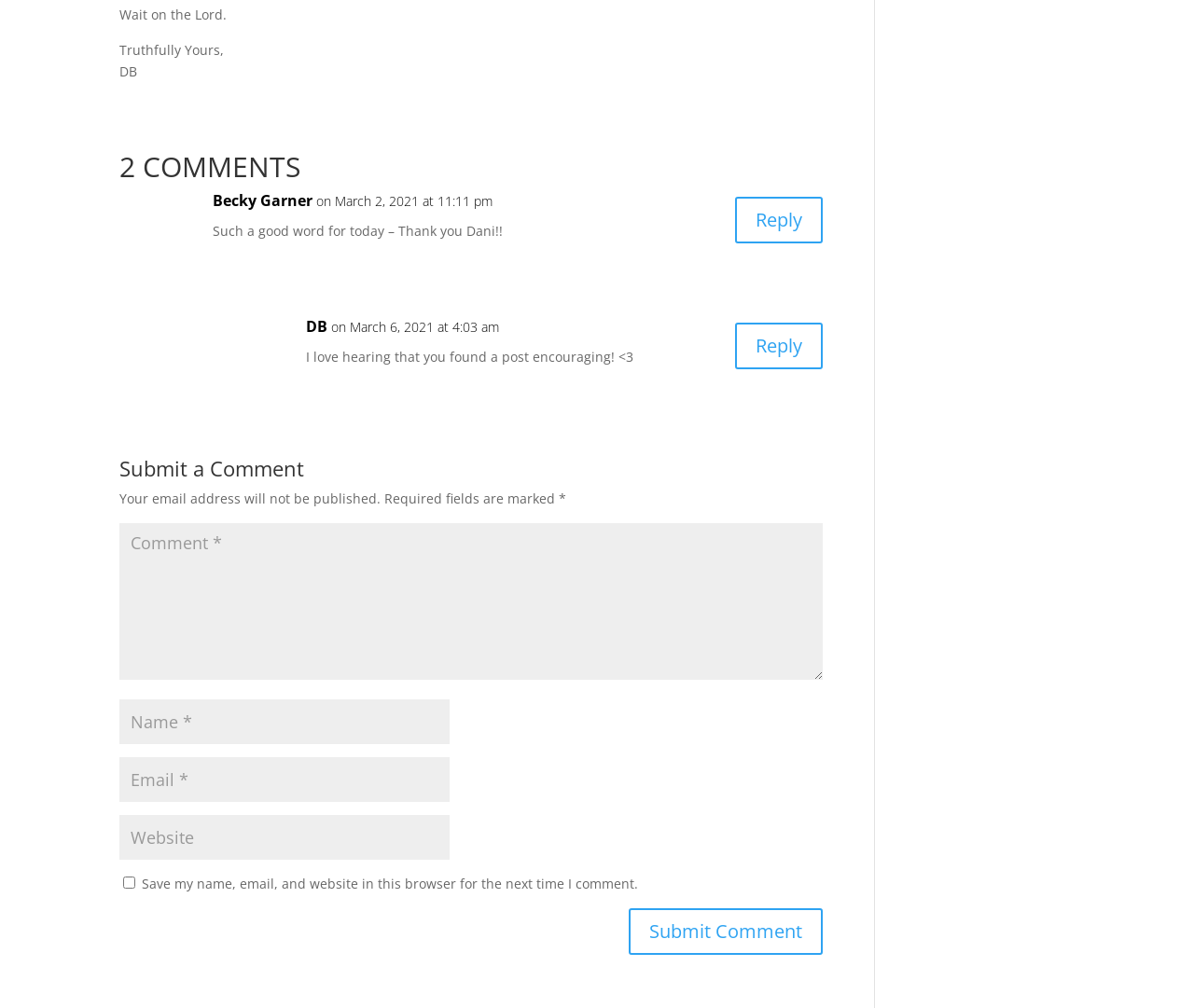Give a short answer using one word or phrase for the question:
What is the purpose of the checkbox?

Save comment information